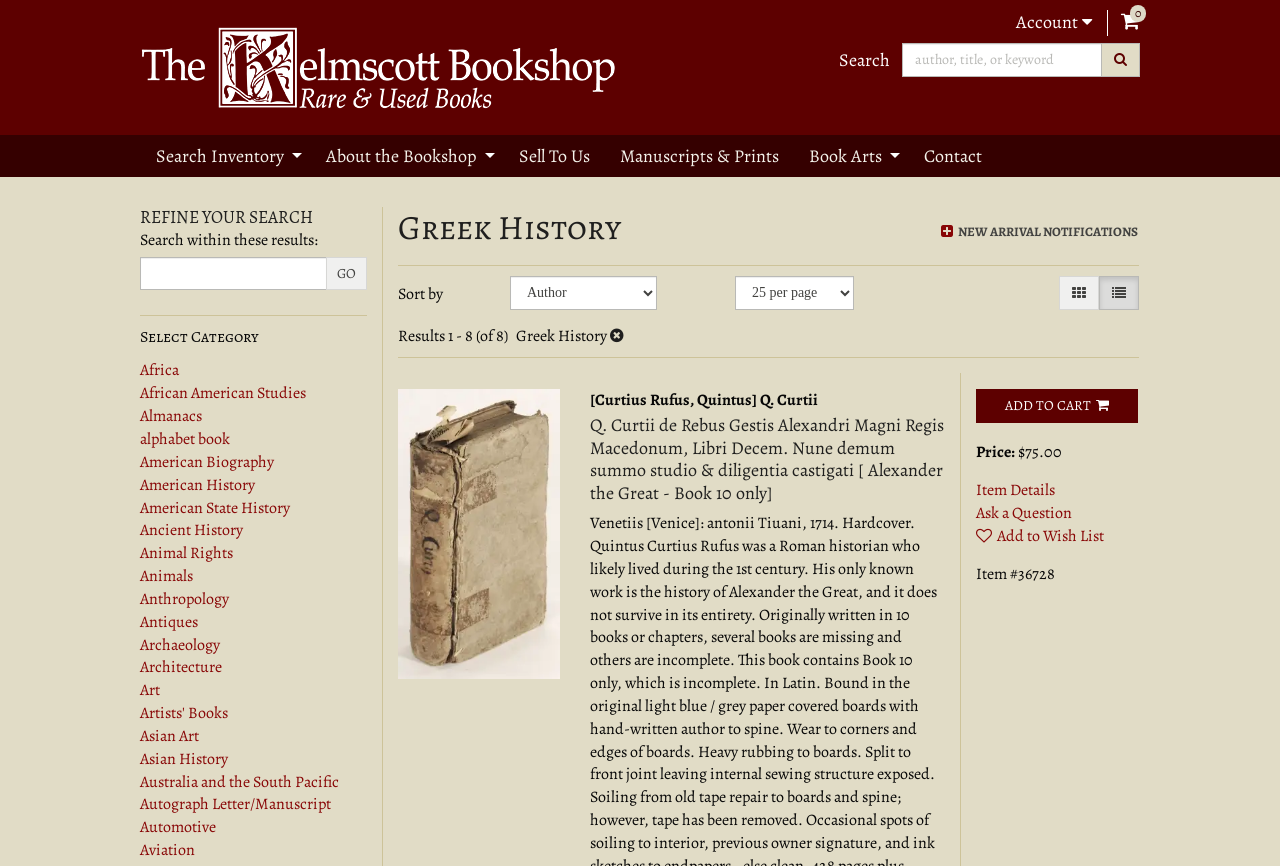Create a detailed narrative of the webpage’s visual and textual elements.

This webpage is a search result page for "Greek History" on an online bookshop called "The Kelmscott Bookshop". At the top of the page, there is a logo of the bookshop, accompanied by a link to the bookshop's homepage. On the top right corner, there are buttons for account management and a cart with 0 items.

Below the top section, there is a search bar with a textbox and a submit button. On the left side of the page, there is a navigation menu with links to various categories, including "Search Inventory", "About the Bookshop", "Sell To Us", and more.

The main content of the page is divided into two sections. The top section has a heading "Select Category" with links to various categories, including "Africa", "African American Studies", "Almanacs", and more. Below this section, there is a heading "Greek History" with a refine search results section. This section has a combobox to sort the results, a button to switch to gallery view, and a button to switch to list view.

The main search results are displayed below the refine search results section. There are 8 results in total, with each result displaying an image, a title, a price, and links to add to cart, view item details, ask a question, and add to wish list. The results are numbered from 1 to 8, and there is a text indicating that there are 8 results in total.